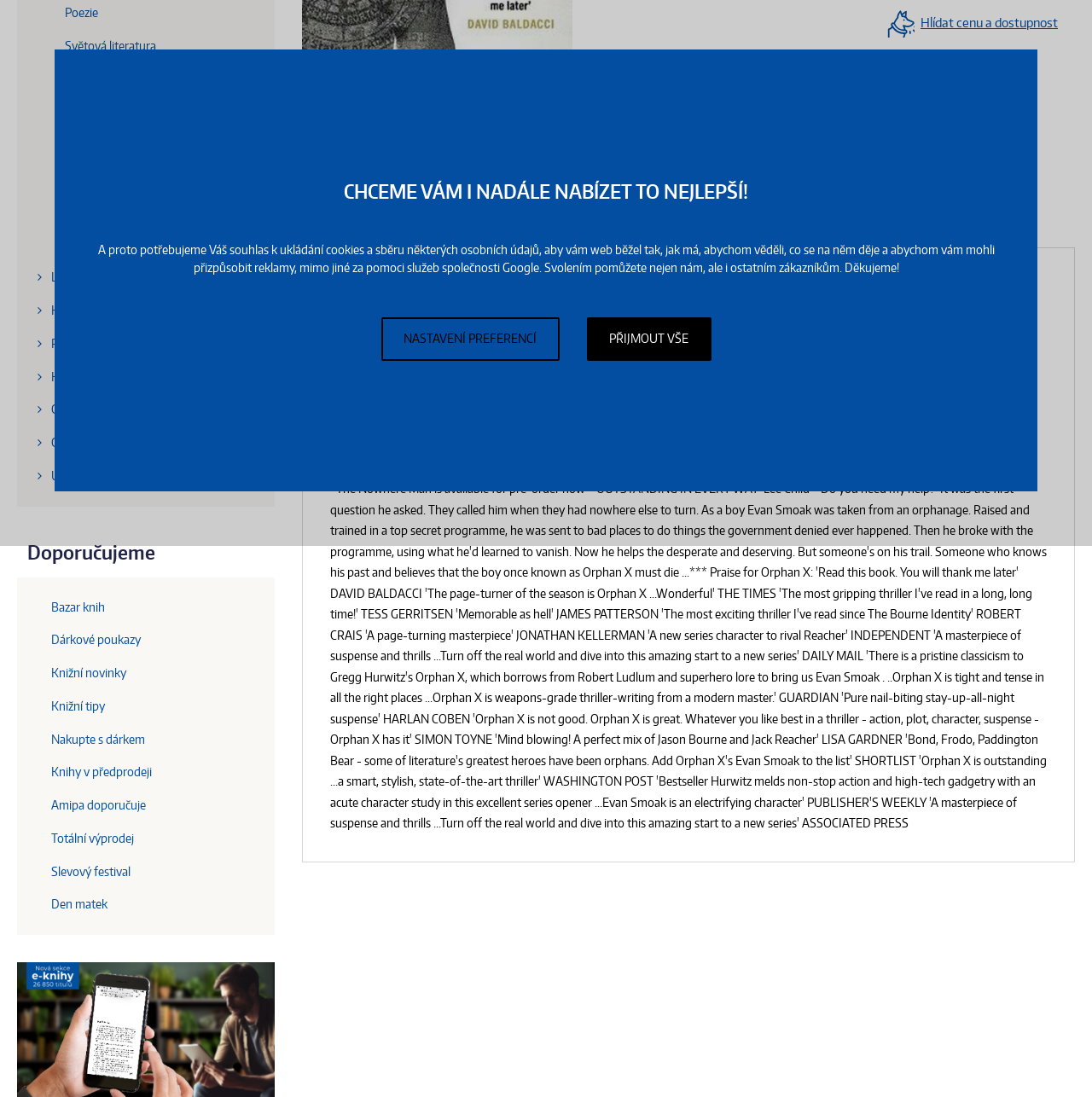Provide the bounding box coordinates of the HTML element described as: "Literatura pro děti". The bounding box coordinates should be four float numbers between 0 and 1, i.e., [left, top, right, bottom].

[0.016, 0.238, 0.252, 0.268]